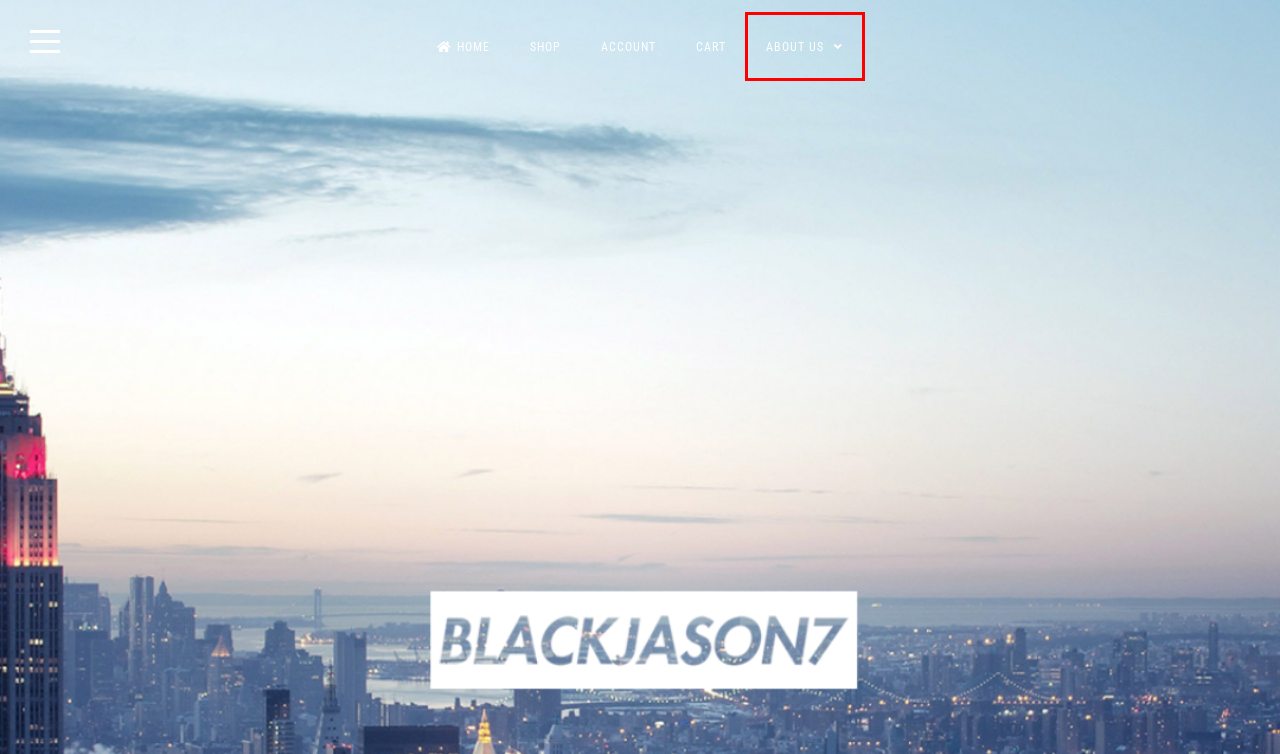Take a look at the provided webpage screenshot featuring a red bounding box around an element. Select the most appropriate webpage description for the page that loads after clicking on the element inside the red bounding box. Here are the candidates:
A. ACCOUNT
B. Fortunato - Blog WordPress Theme | CrestaProject
C. Best Mergers and Acquisitions Programs
D. ABOUT US
E. Ways to Protect Your Data Online
F. 未分类
G. CART
H. mark19890325

D